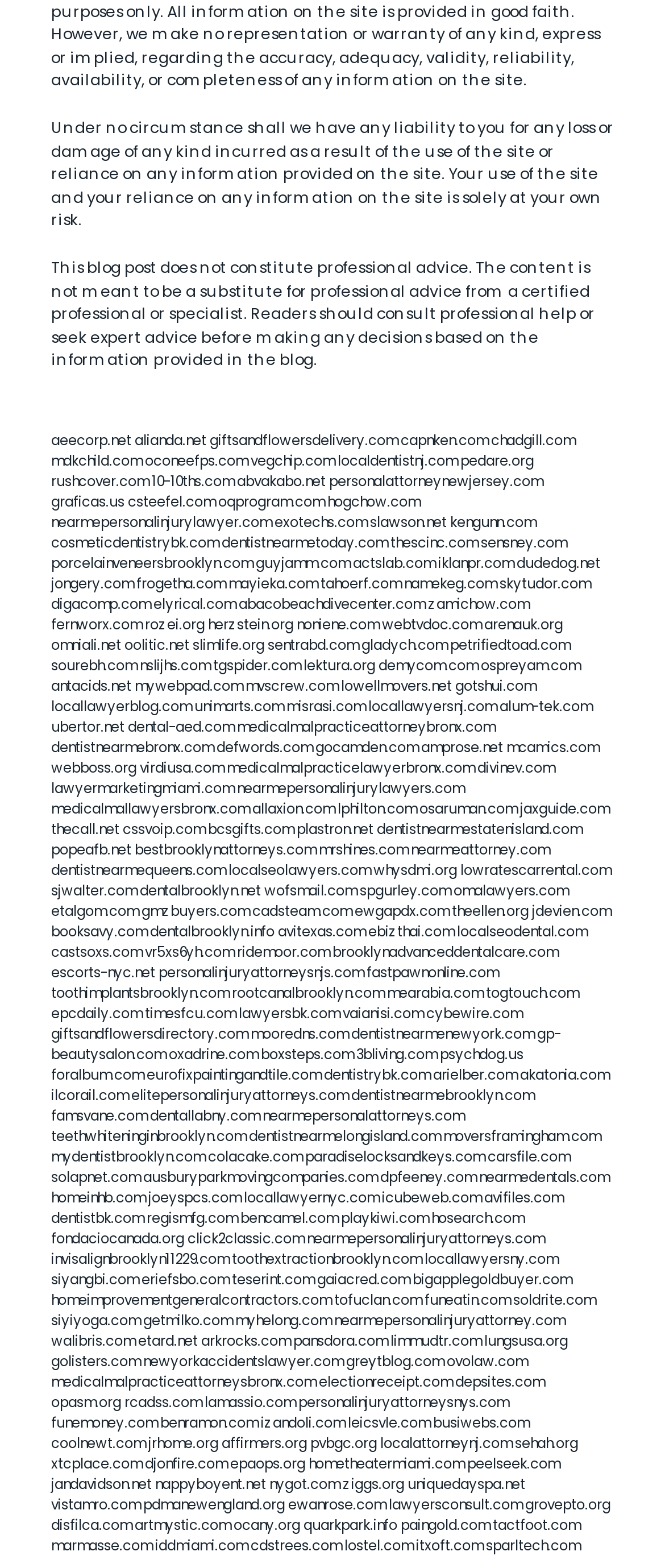Indicate the bounding box coordinates of the element that needs to be clicked to satisfy the following instruction: "visit cosmeticdentistrybk website". The coordinates should be four float numbers between 0 and 1, i.e., [left, top, right, bottom].

[0.077, 0.34, 0.328, 0.352]